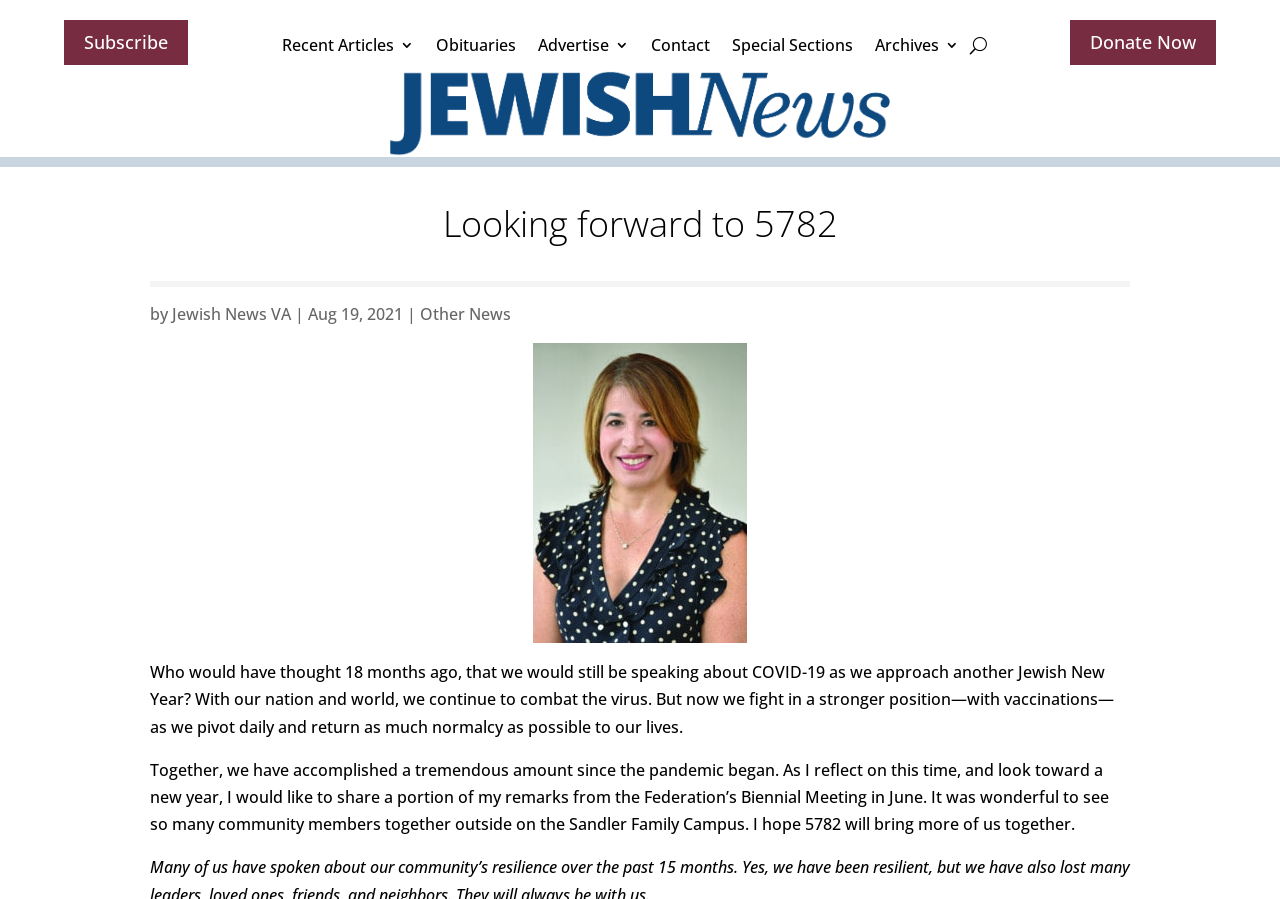Locate the bounding box coordinates of the element that needs to be clicked to carry out the instruction: "Donate to Jewish News". The coordinates should be given as four float numbers ranging from 0 to 1, i.e., [left, top, right, bottom].

[0.836, 0.022, 0.95, 0.073]